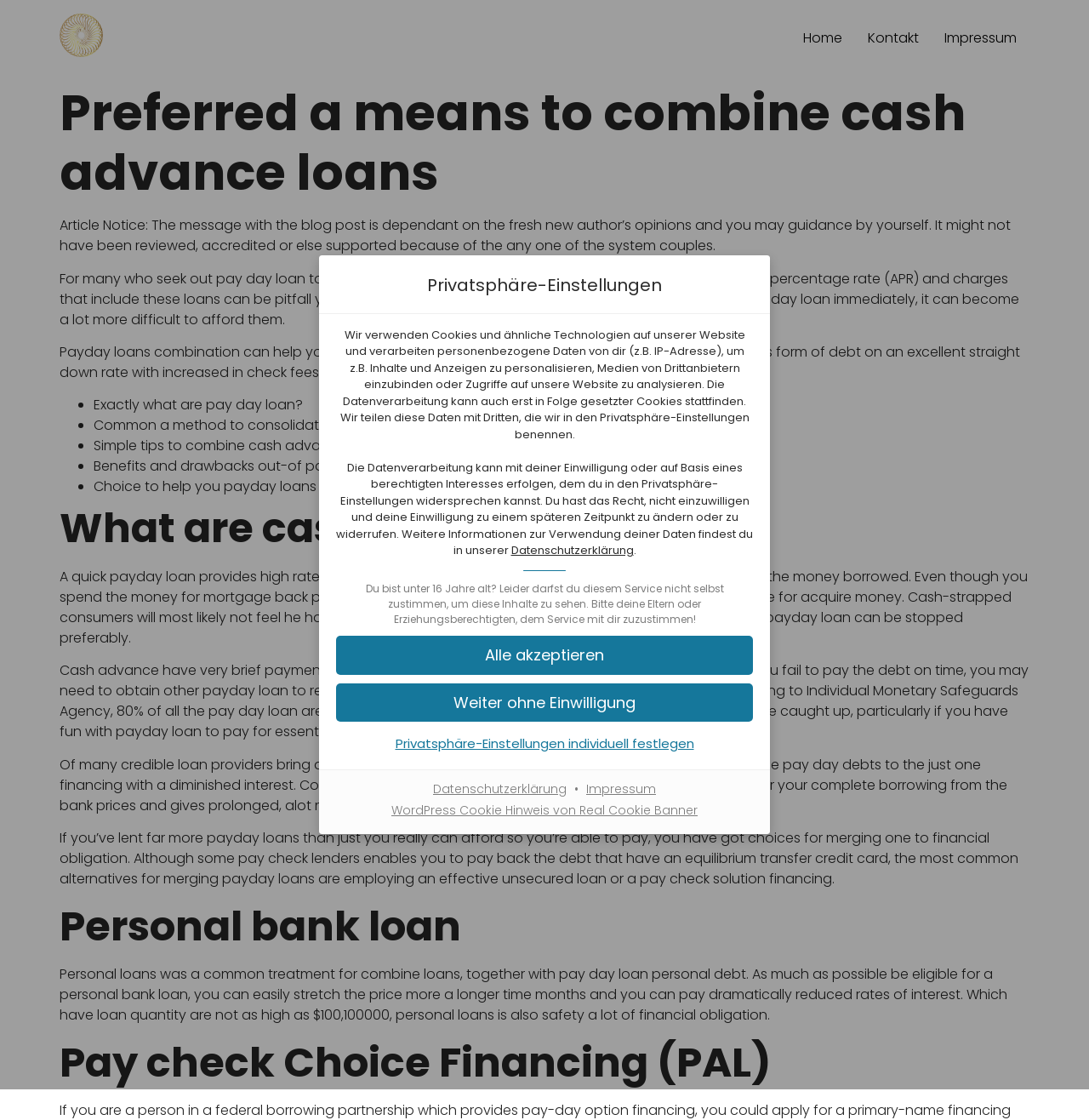What document can users access for more information on data usage?
Using the picture, provide a one-word or short phrase answer.

Datenschutzerklärung